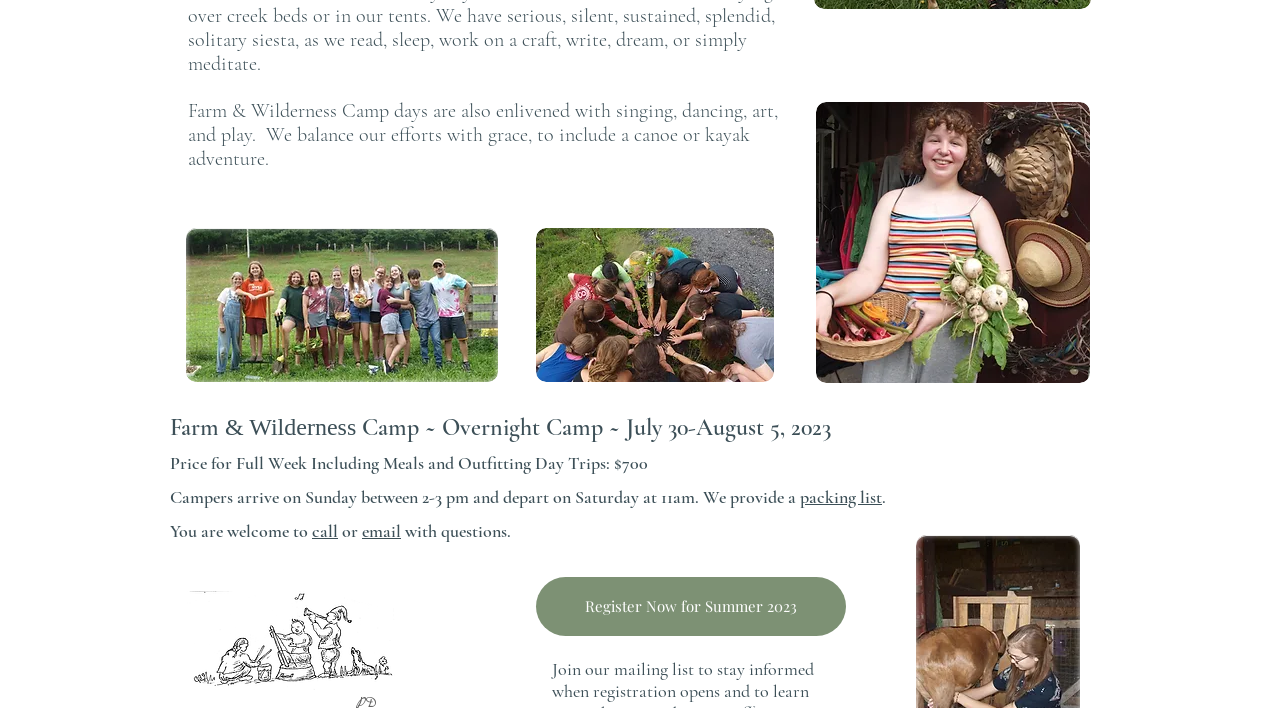Use a single word or phrase to answer the question: 
What time do campers arrive?

2-3 pm